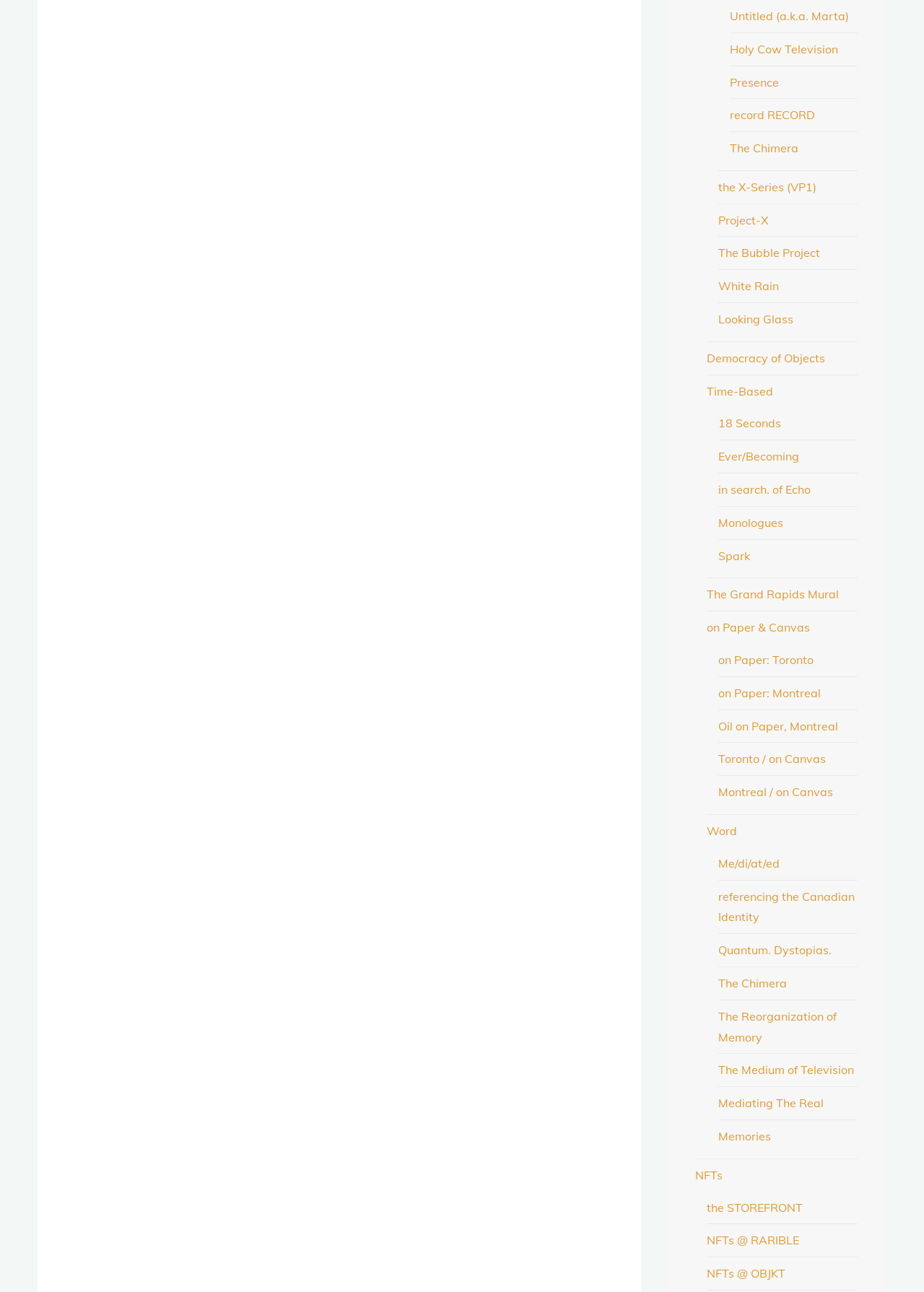Locate the bounding box coordinates of the clickable element to fulfill the following instruction: "Visit the Untitled project". Provide the coordinates as four float numbers between 0 and 1 in the format [left, top, right, bottom].

[0.79, 0.007, 0.919, 0.018]